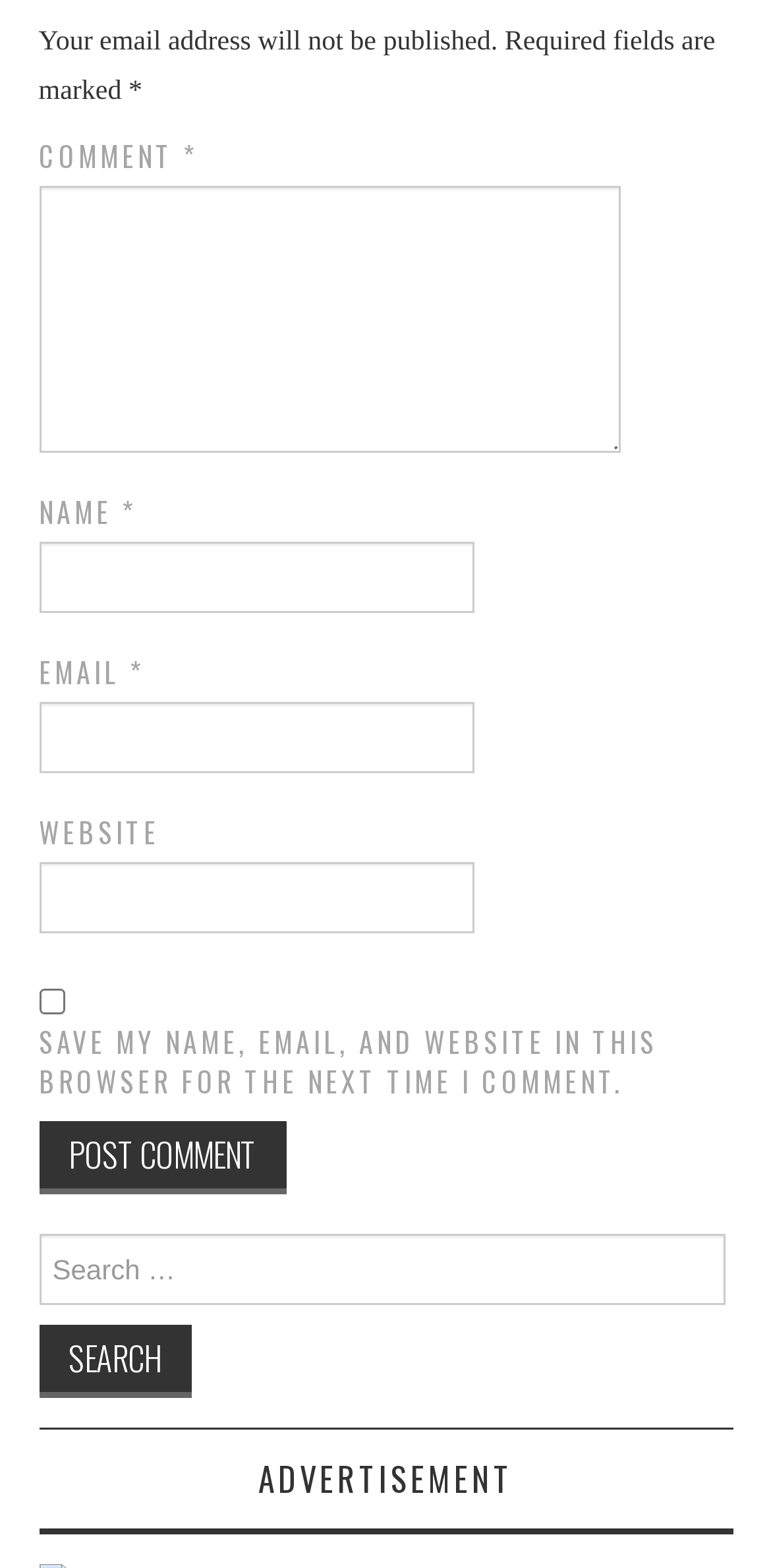Determine the bounding box coordinates for the area that should be clicked to carry out the following instruction: "Input your email".

[0.05, 0.448, 0.614, 0.493]